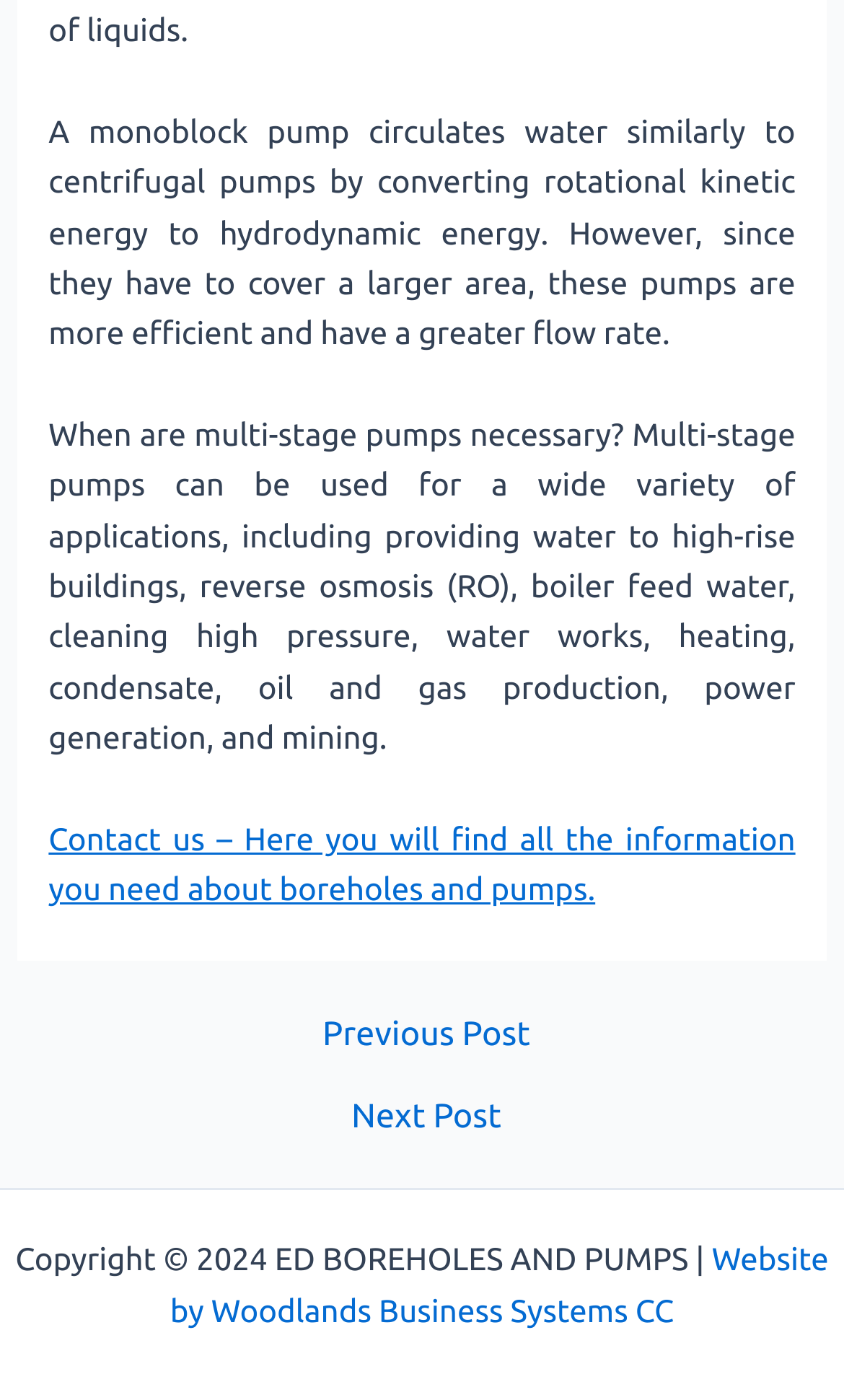Please provide a comprehensive answer to the question below using the information from the image: What type of pump is described in the first paragraph?

The first paragraph of the webpage describes a monoblock pump, which circulates water similarly to centrifugal pumps by converting rotational kinetic energy to hydrodynamic energy.